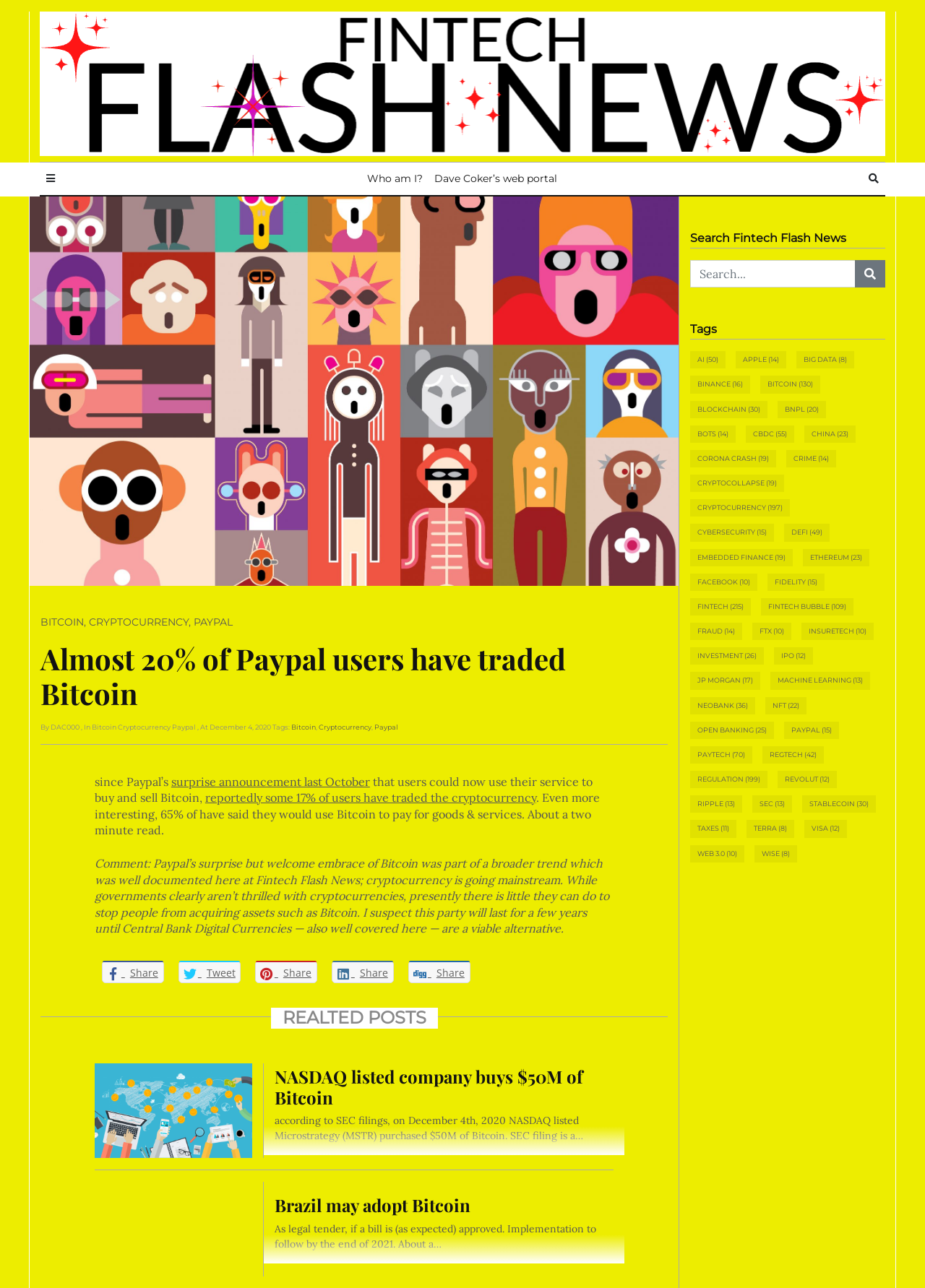Provide an in-depth caption for the webpage.

This webpage is an article from "Dave Coker's Fintech Flash News" dated Wednesday, June 12, 2024. At the top, there is a horizontal separator, followed by a link to the news portal and a button with an icon. Below this, there is another horizontal separator.

The main article is titled "Almost 20% of Paypal users have traded Bitcoin" and is written by DAC000. The article discusses how since Paypal's surprise announcement last October, reportedly some 17% of users have traded Bitcoin. It also mentions that 65% of users have said they would use Bitcoin to pay for goods and services.

Below the article, there are social media sharing links and a comment section. The comment discusses how Paypal's acceptance of Bitcoin is part of a broader trend of cryptocurrency going mainstream.

Further down, there is a section titled "REALTED POSTS" with a horizontal separator above and below it. This section contains links to other articles, including "NASDAQ listed company buys $50M of Bitcoin" and "Brazil may adopt Bitcoin".

On the right side of the page, there is a search bar with a button and a heading "Search Fintech Flash News". Below this, there is a section titled "Tags" with links to various tags such as "AI", "Apple", "Big Data", "Binance", "Bitcoin", and more. Each tag has a number of items associated with it, ranging from 8 to 130.

Overall, the webpage is a news article with related posts and a section for searching and browsing tags.